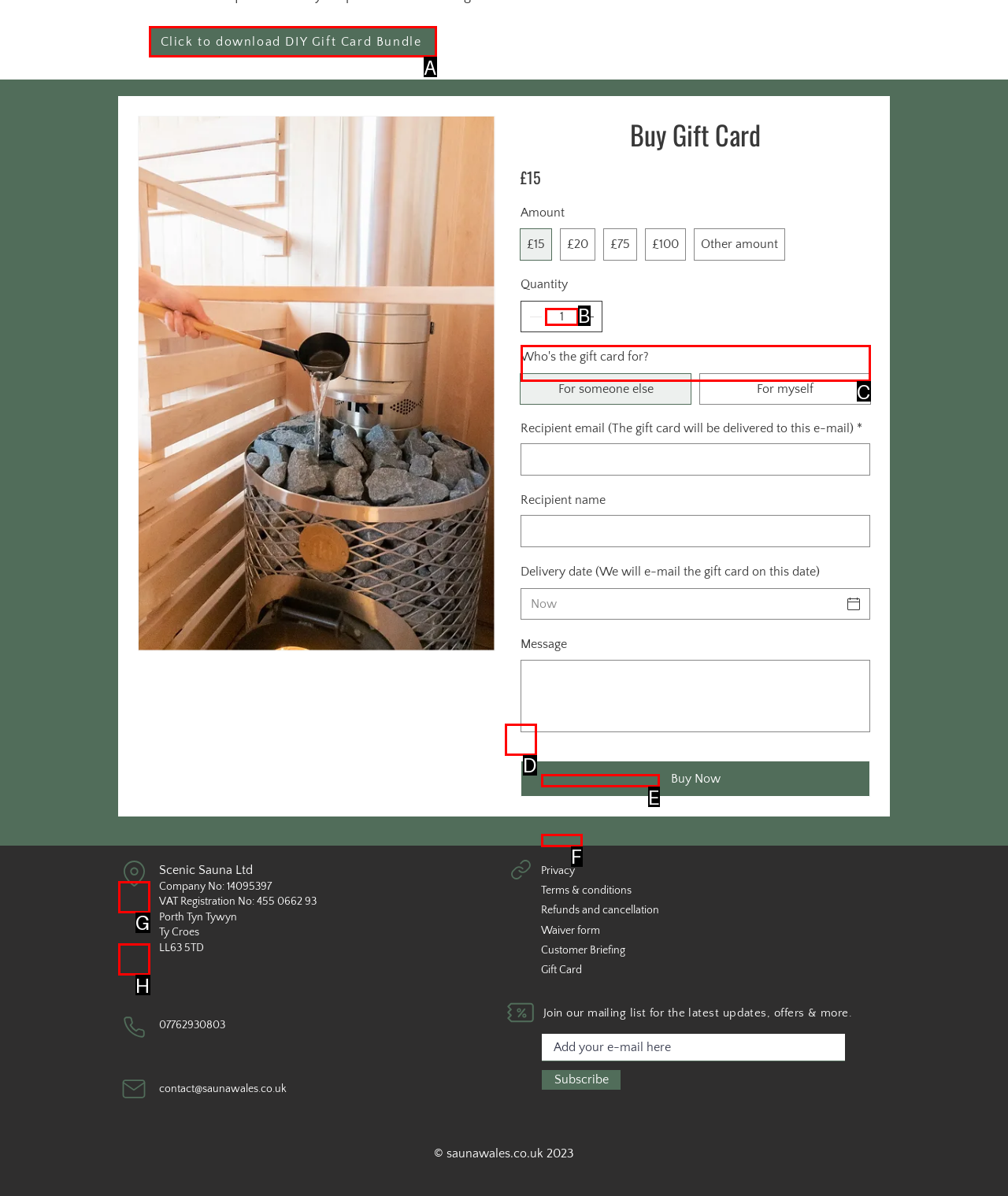Select the letter of the UI element you need to click to complete this task: Click to download DIY Gift Card Bundle.

A